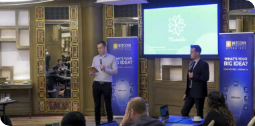Illustrate the image with a detailed and descriptive caption.

In an engaging setting, two presenters stand before an audience at a business event, likely part of a pitch day or conference focused on innovation and entrepreneurship. One speaker, holding notes or a tablet, addresses the crowd with confidence, while the other stands beside him, poised to support the presentation. Behind them, a large screen displays the word "Ideas" alongside a stylized logo, hinting at the theme of creativity and vision in business. The venue features elegant decor, with ornate mirrors and banners bearing the event's branding, creating a professional atmosphere that encourages networking and idea exchange among attendees.